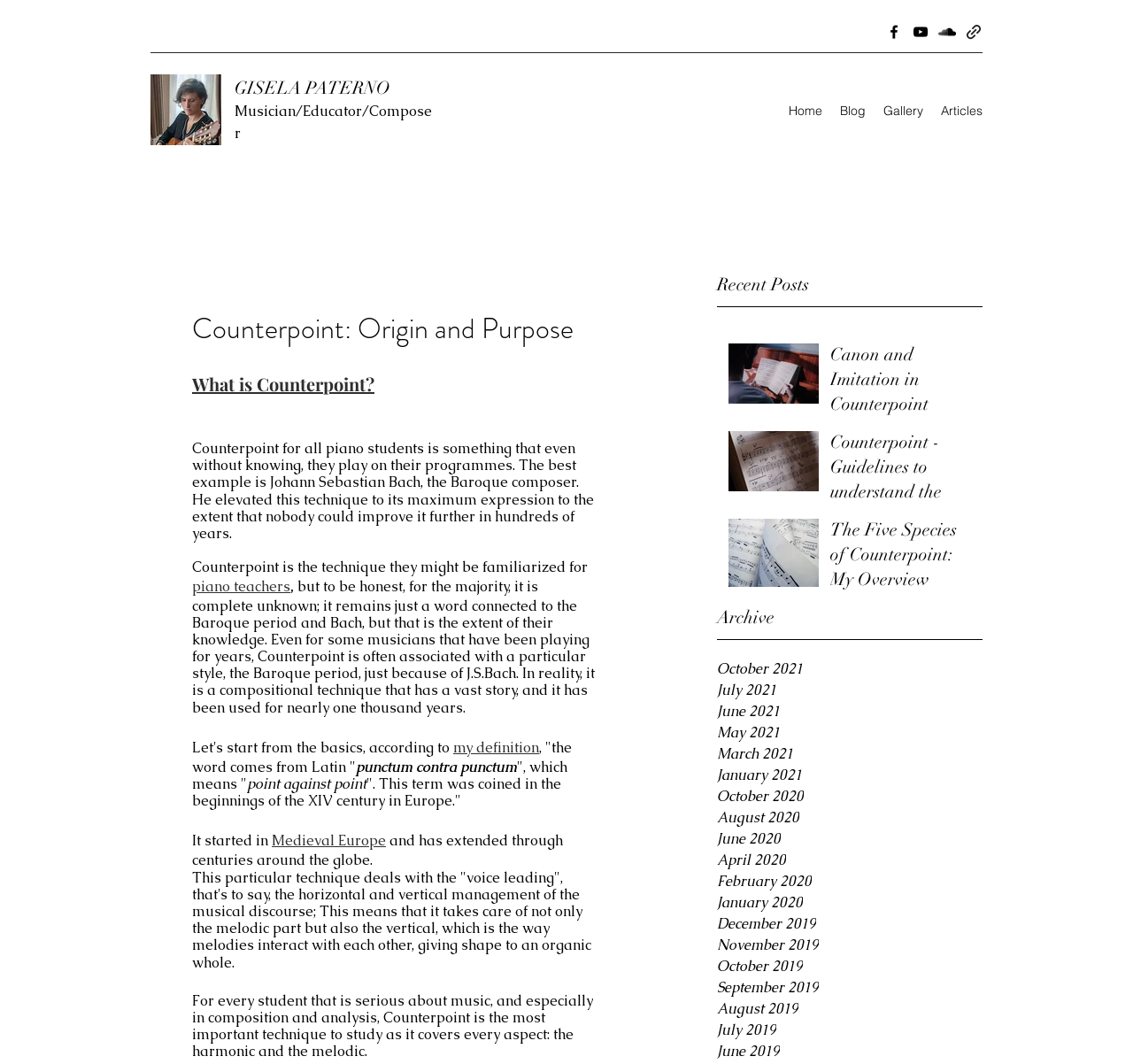What is the name of the composer who elevated Counterpoint to its maximum expression?
Answer the question with a single word or phrase, referring to the image.

Johann Sebastian Bach